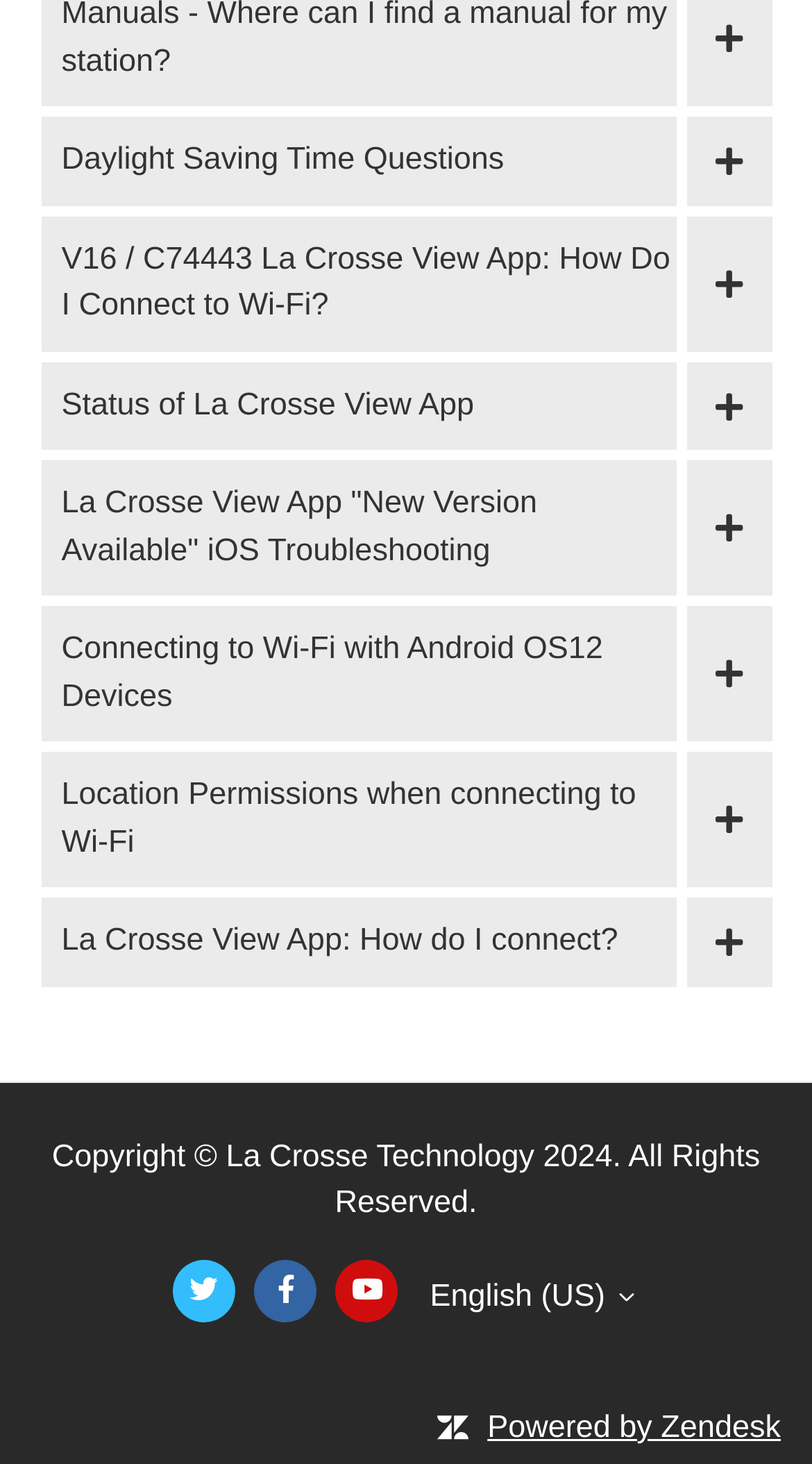Find the bounding box coordinates for the HTML element described in this sentence: "La Crosse Technology". Provide the coordinates as four float numbers between 0 and 1, in the format [left, top, right, bottom].

[0.278, 0.778, 0.658, 0.802]